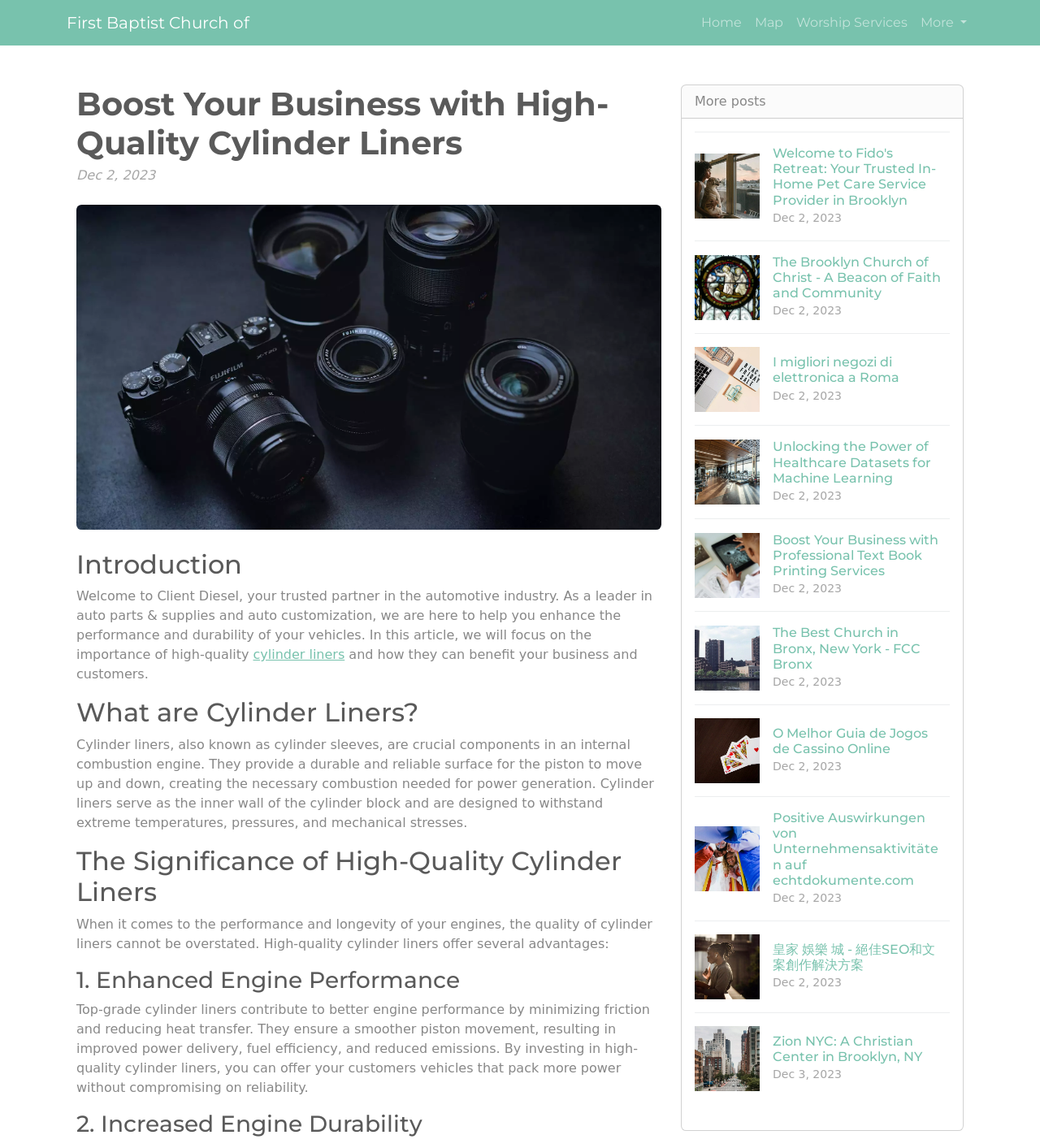Find the bounding box coordinates for the element described here: "Map".

[0.719, 0.006, 0.759, 0.034]